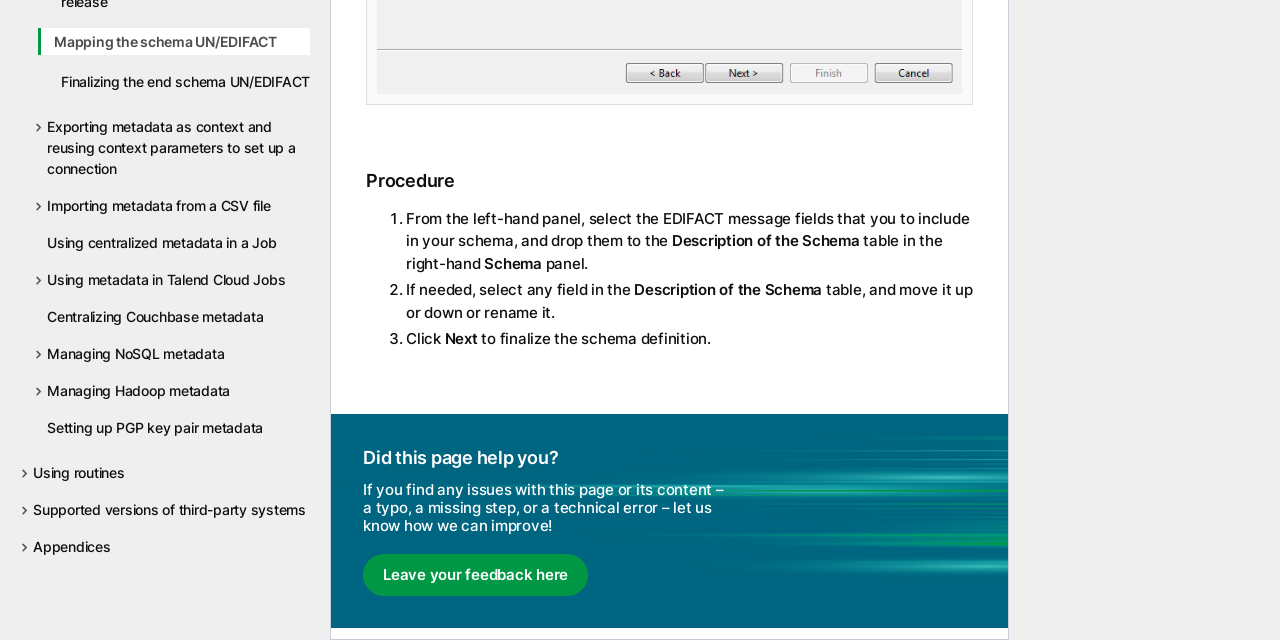Using the format (top-left x, top-left y, bottom-right x, bottom-right y), provide the bounding box coordinates for the described UI element. All values should be floating point numbers between 0 and 1: Using routines

[0.016, 0.722, 0.242, 0.754]